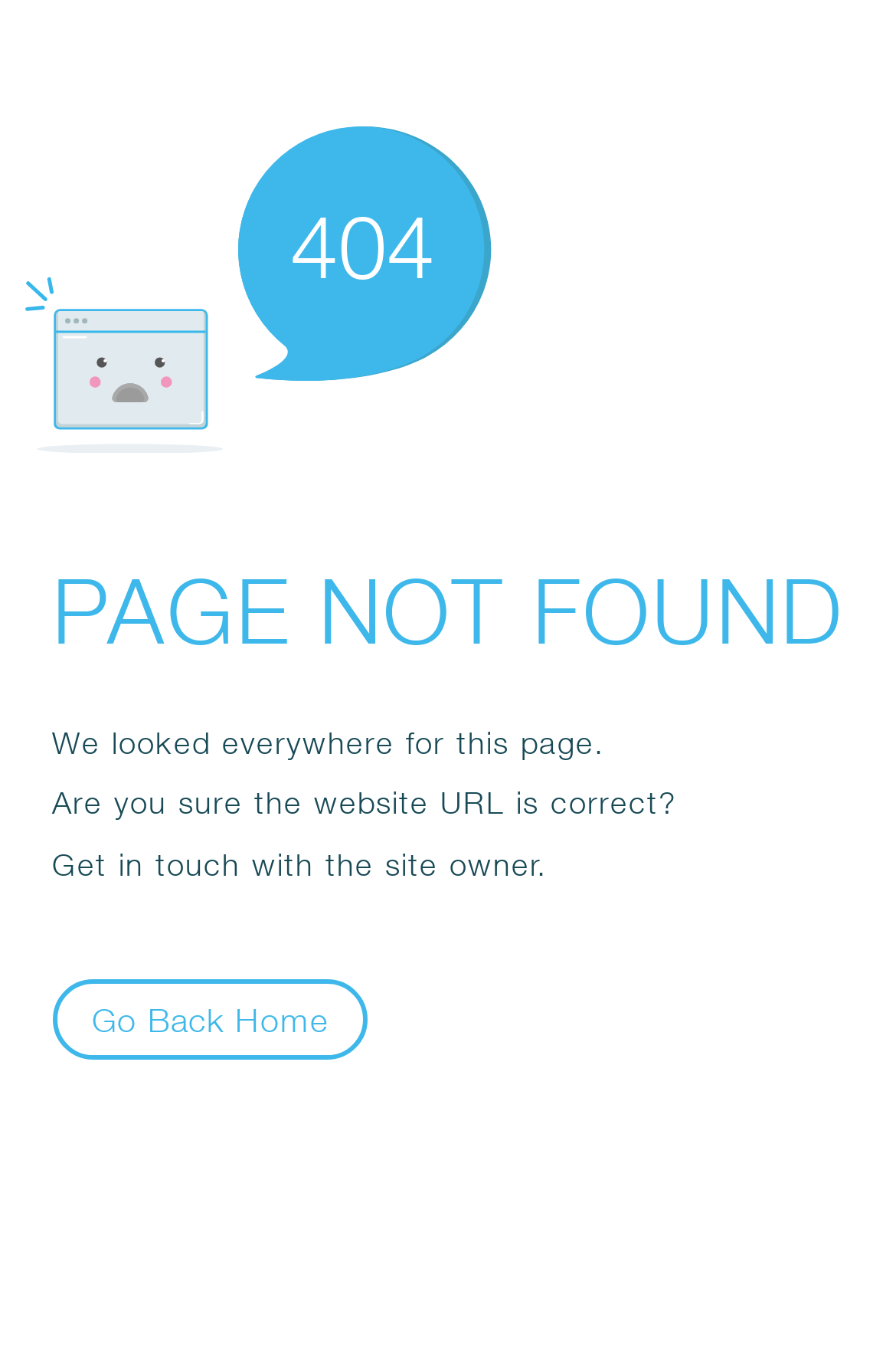Locate and provide the bounding box coordinates for the HTML element that matches this description: "Go Back Home".

[0.058, 0.727, 0.411, 0.787]